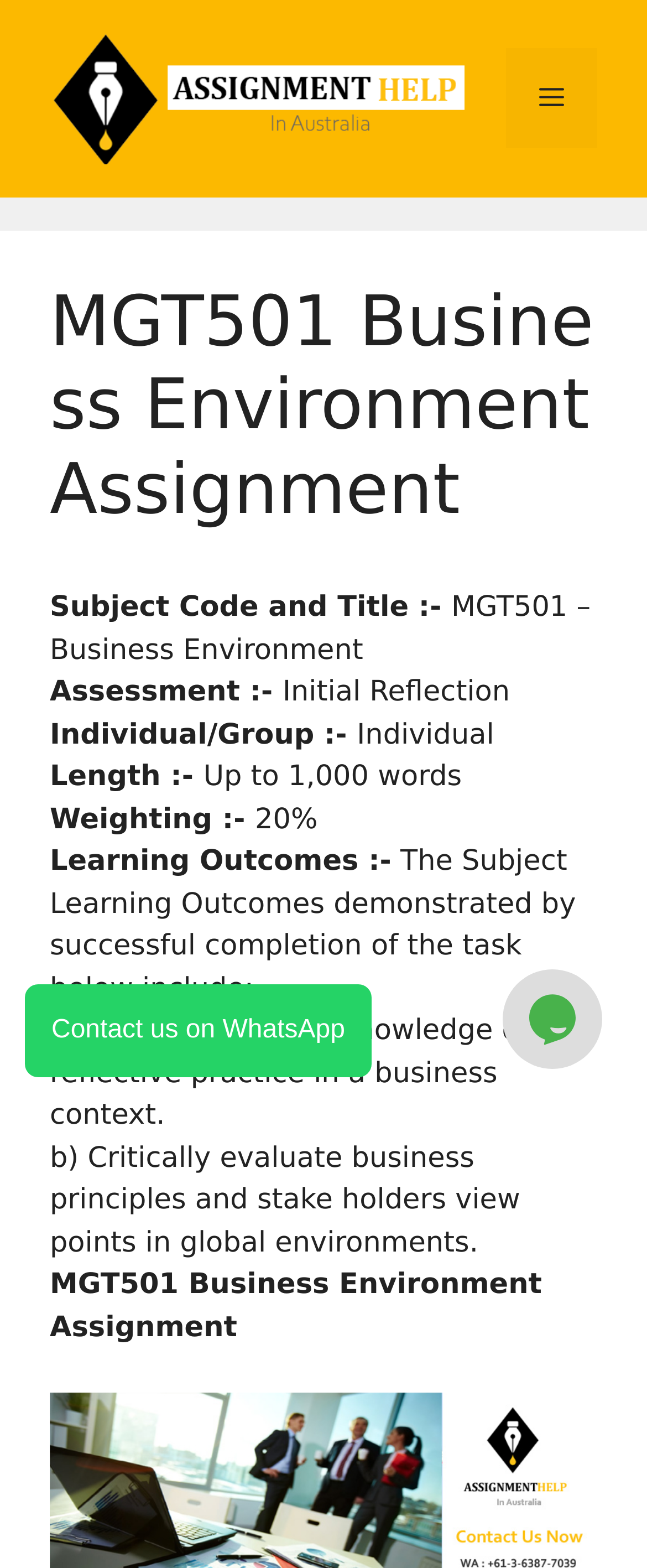Locate the primary headline on the webpage and provide its text.

MGT501 Business Environment Assignment